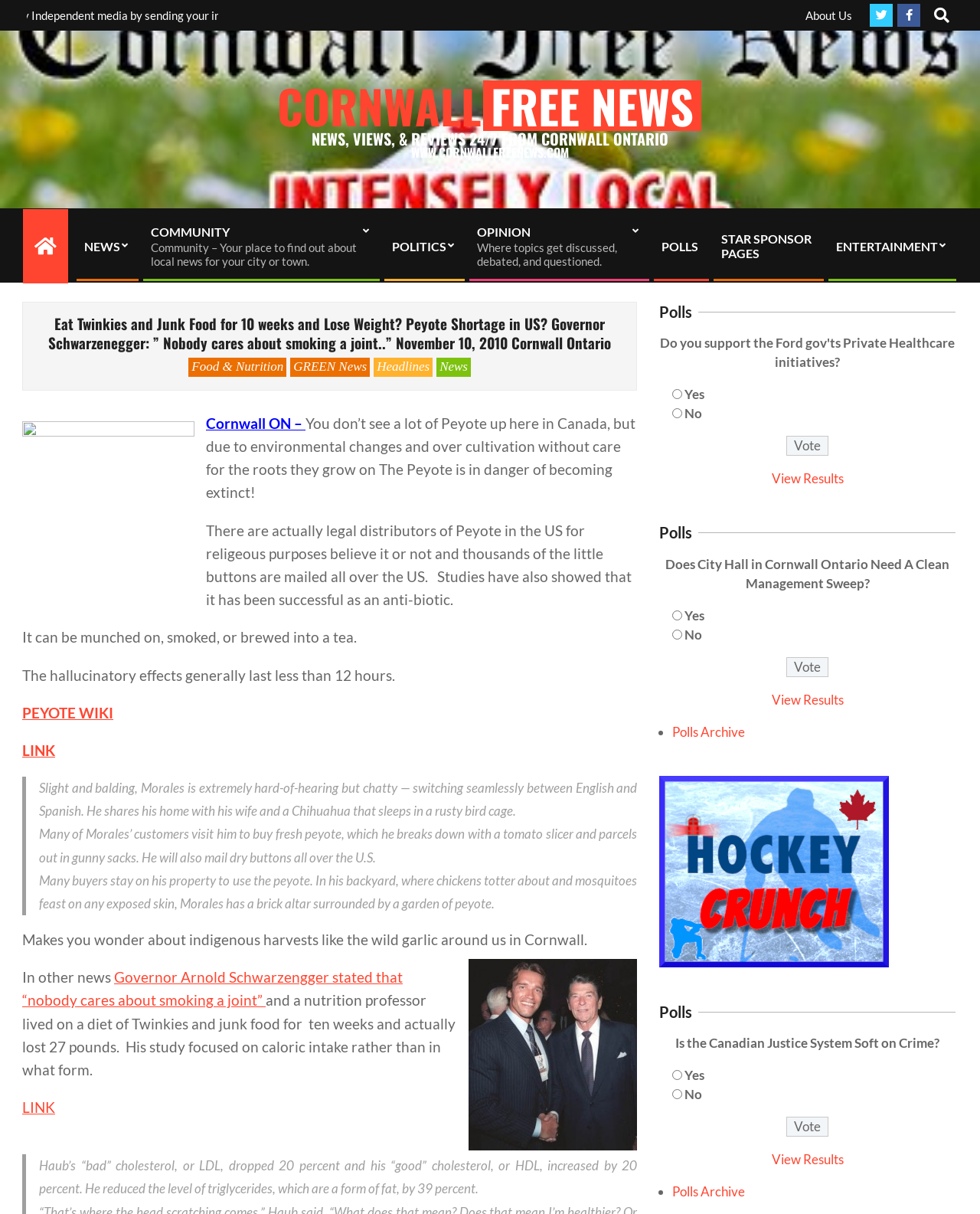Refer to the element description Cornwall ON – and identify the corresponding bounding box in the screenshot. Format the coordinates as (top-left x, top-left y, bottom-right x, bottom-right y) with values in the range of 0 to 1.

[0.21, 0.341, 0.312, 0.356]